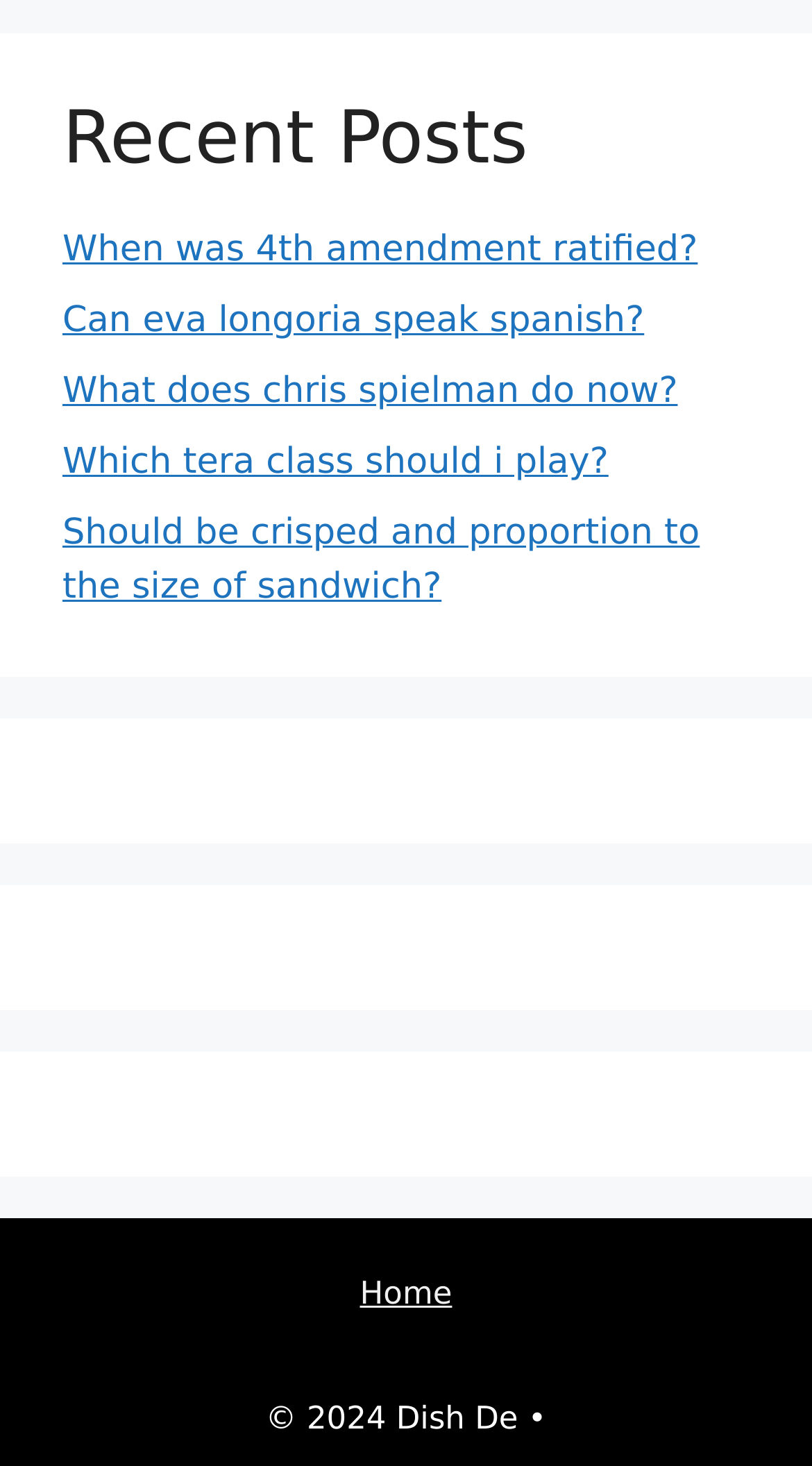Find the bounding box of the element with the following description: "Best Practices For Blogging". The coordinates must be four float numbers between 0 and 1, formatted as [left, top, right, bottom].

None